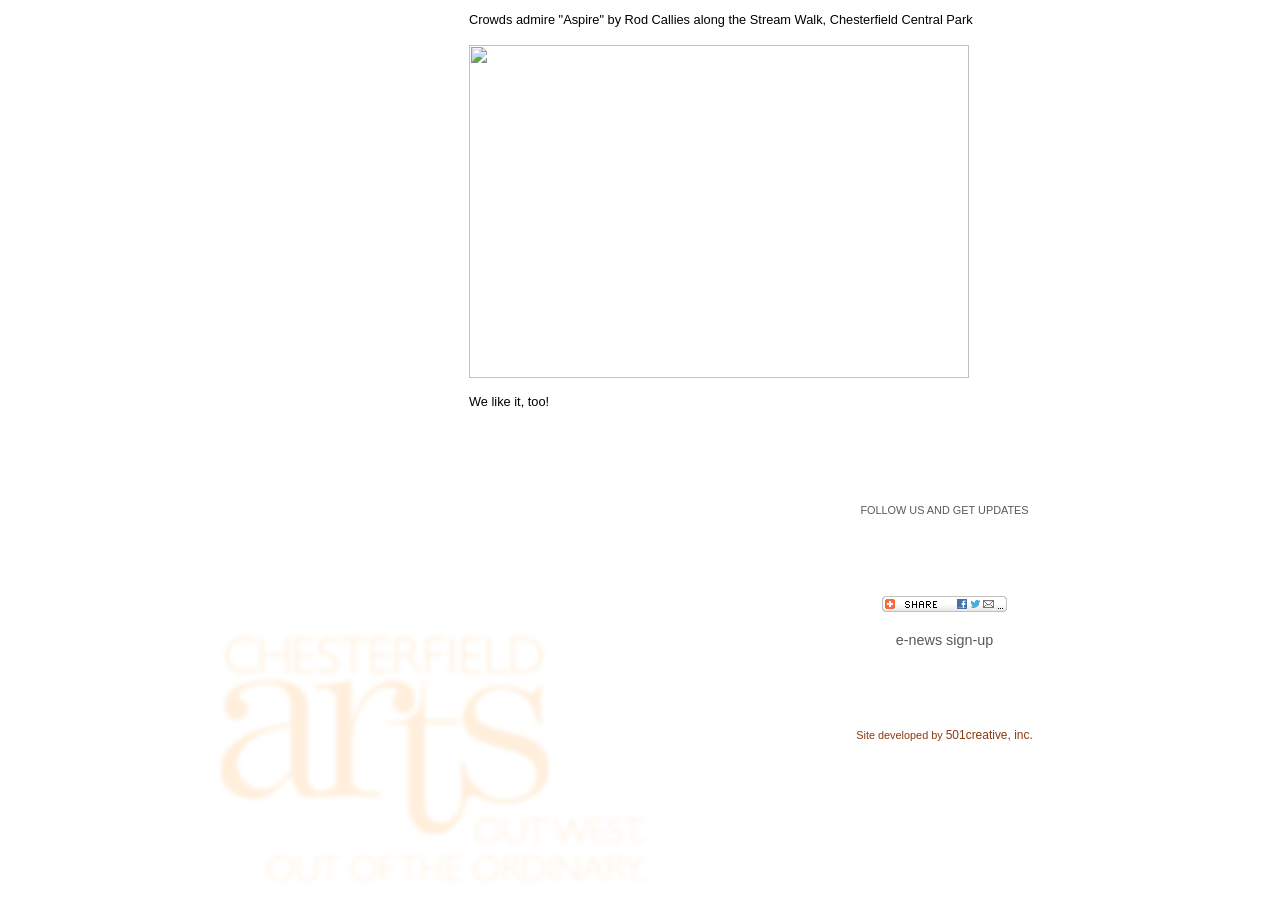Determine the bounding box coordinates of the area to click in order to meet this instruction: "Bookmark and Share this page".

[0.689, 0.663, 0.787, 0.677]